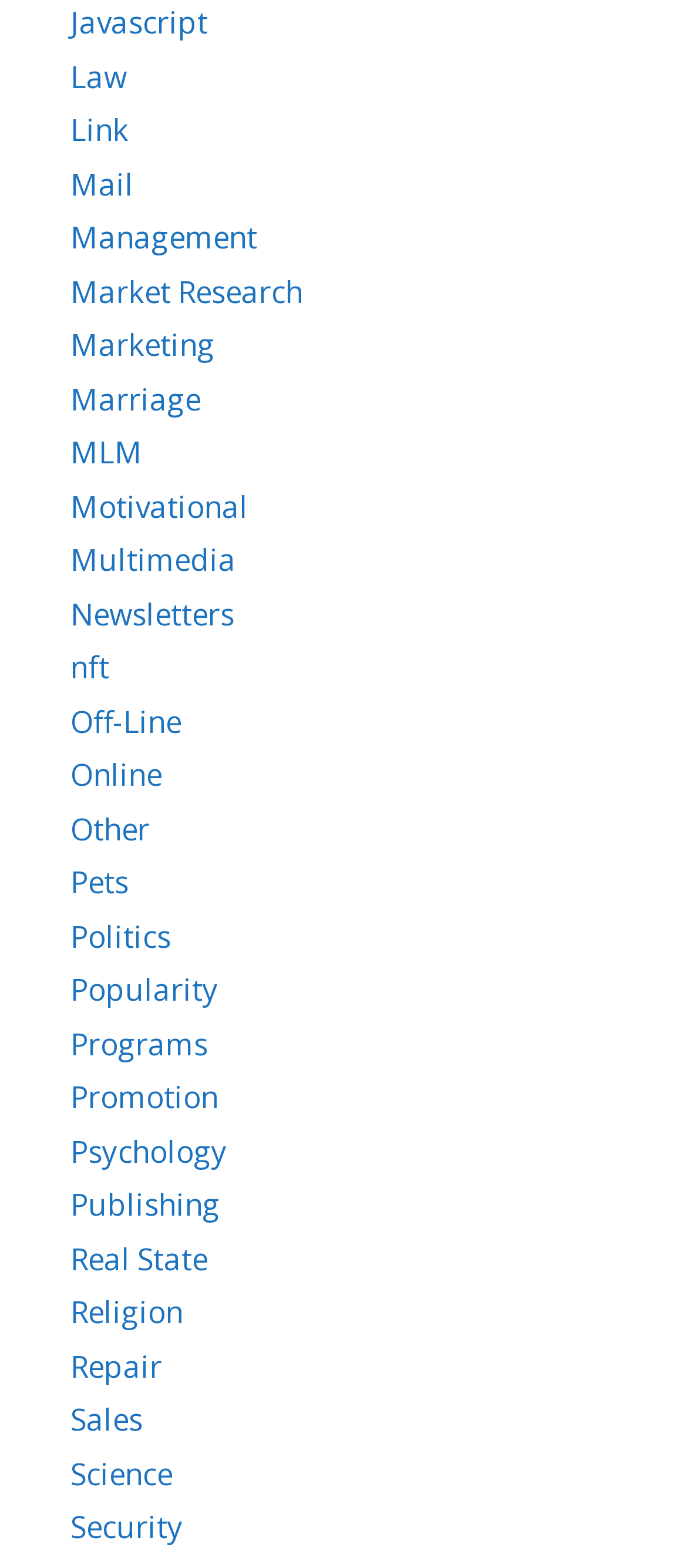Indicate the bounding box coordinates of the element that needs to be clicked to satisfy the following instruction: "Learn about 'Psychology'". The coordinates should be four float numbers between 0 and 1, i.e., [left, top, right, bottom].

[0.103, 0.721, 0.331, 0.747]